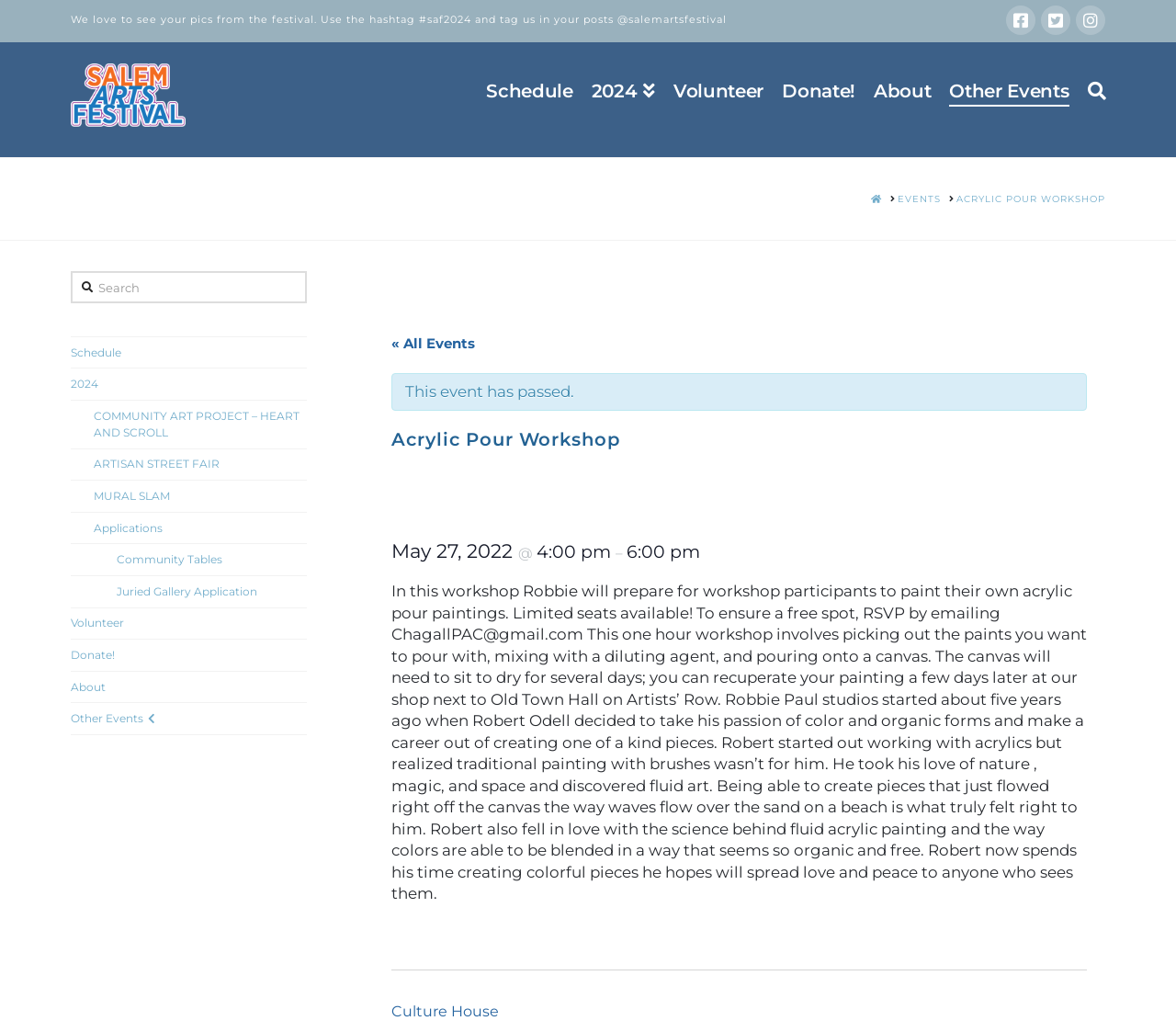Identify the bounding box coordinates of the section to be clicked to complete the task described by the following instruction: "RSVP for the Acrylic Pour Workshop by emailing". The coordinates should be four float numbers between 0 and 1, formatted as [left, top, right, bottom].

[0.333, 0.564, 0.924, 0.875]